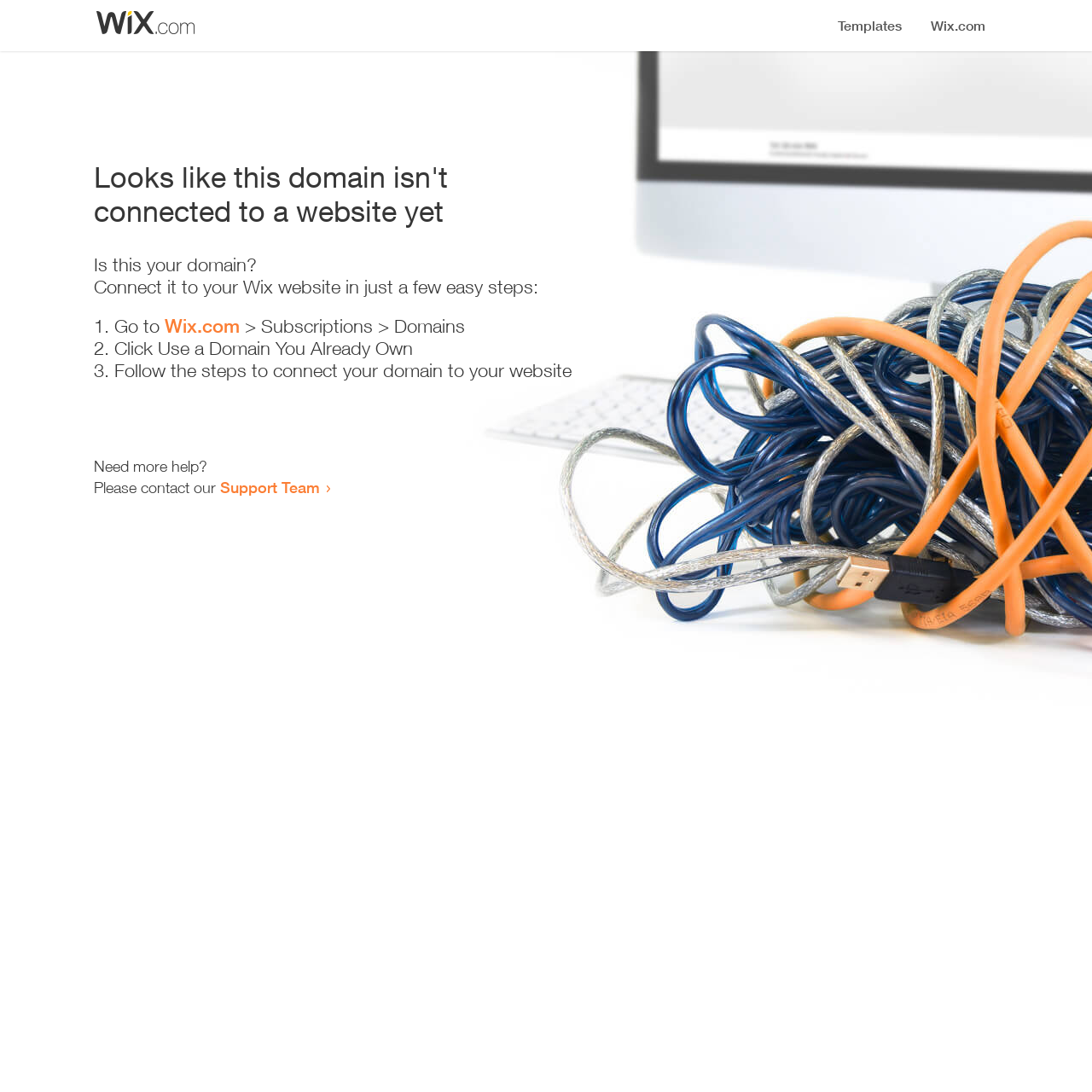How many steps are required to connect the domain?
Based on the content of the image, thoroughly explain and answer the question.

The webpage provides a list of steps to connect the domain, which includes '1. Go to Wix.com > Subscriptions > Domains', '2. Click Use a Domain You Already Own', and '3. Follow the steps to connect your domain to your website'. Therefore, there are 3 steps required to connect the domain.